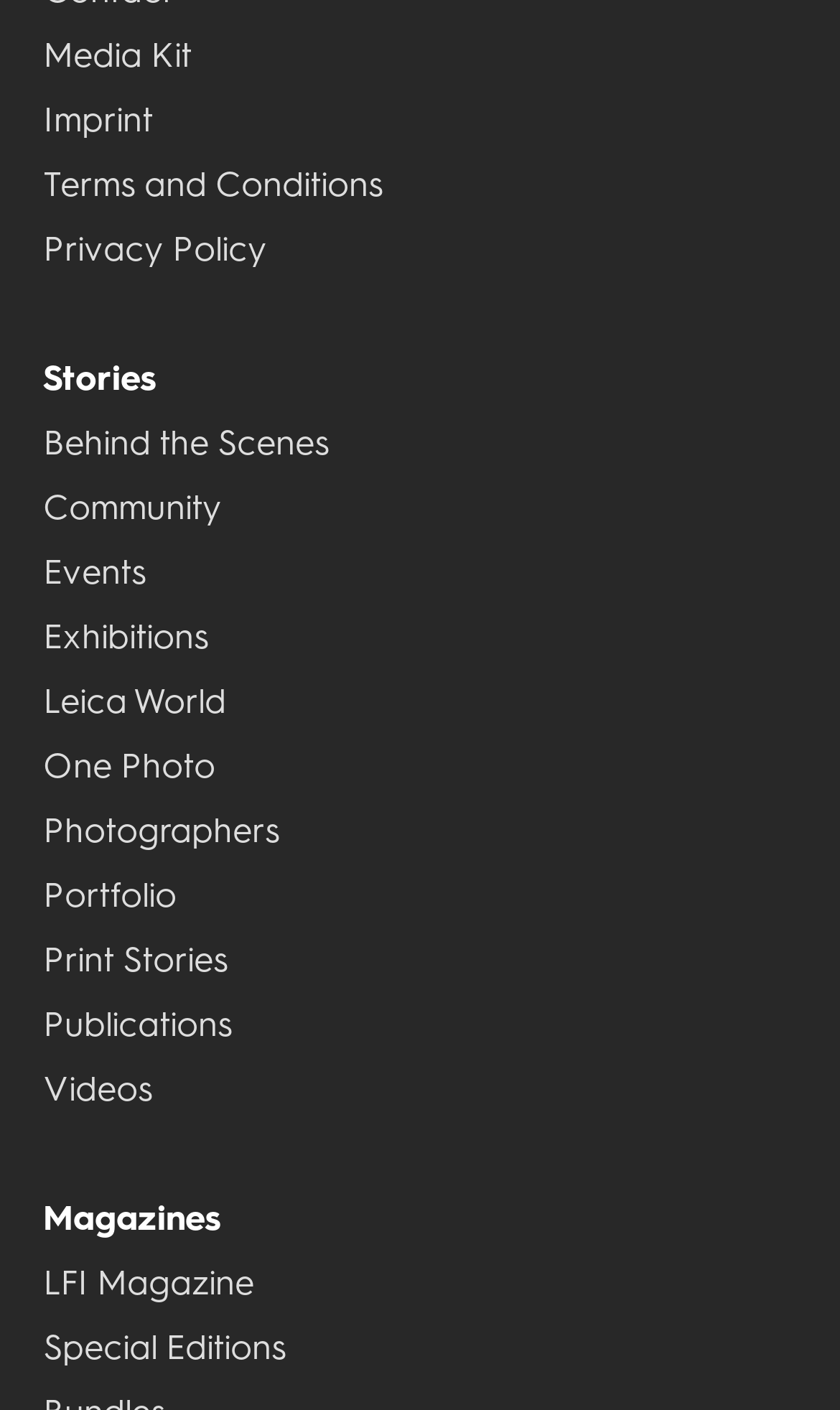Provide a brief response using a word or short phrase to this question:
What is the category of the link 'Stories'?

Behind the Scenes